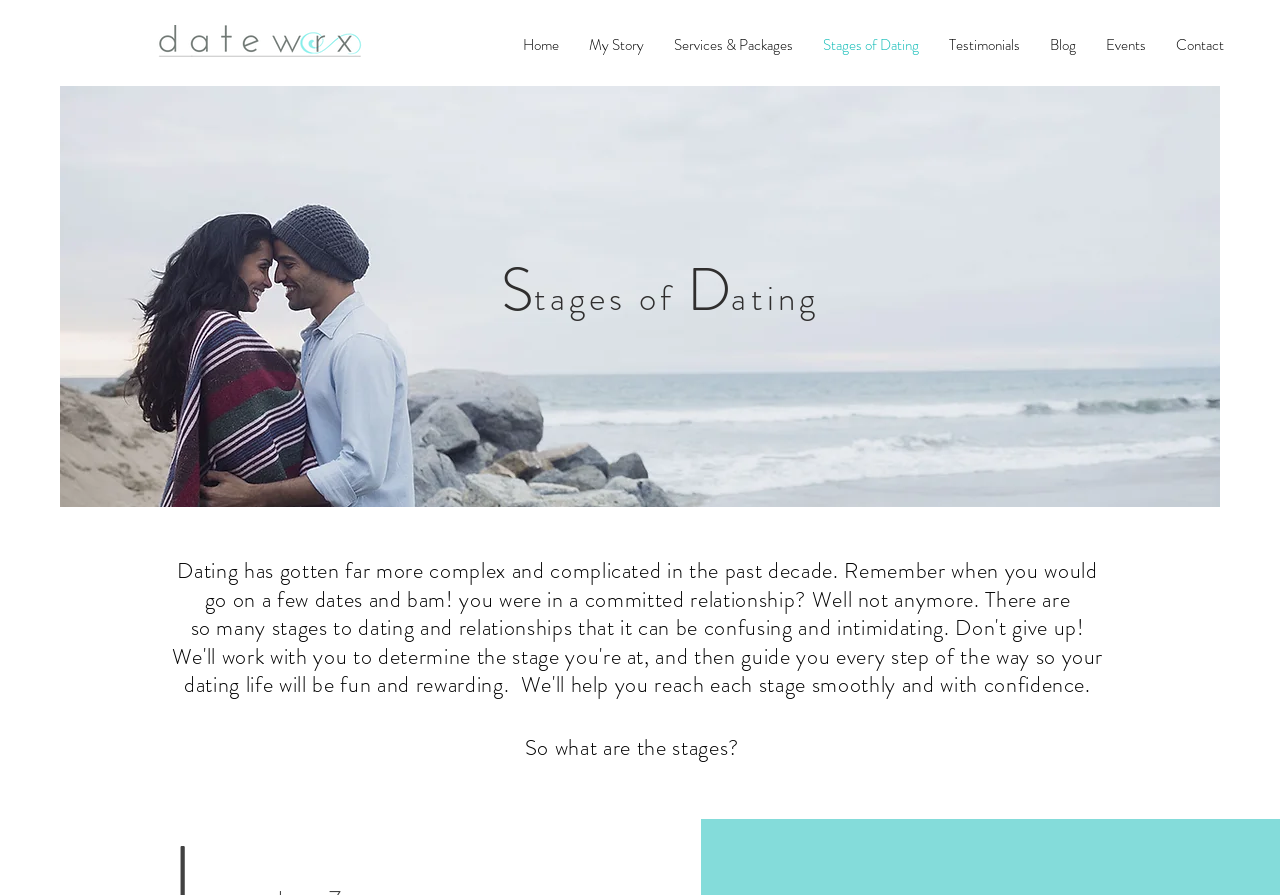Answer the following query with a single word or phrase:
What is the text above the 'Stages of Dating' heading?

So what are the stages?